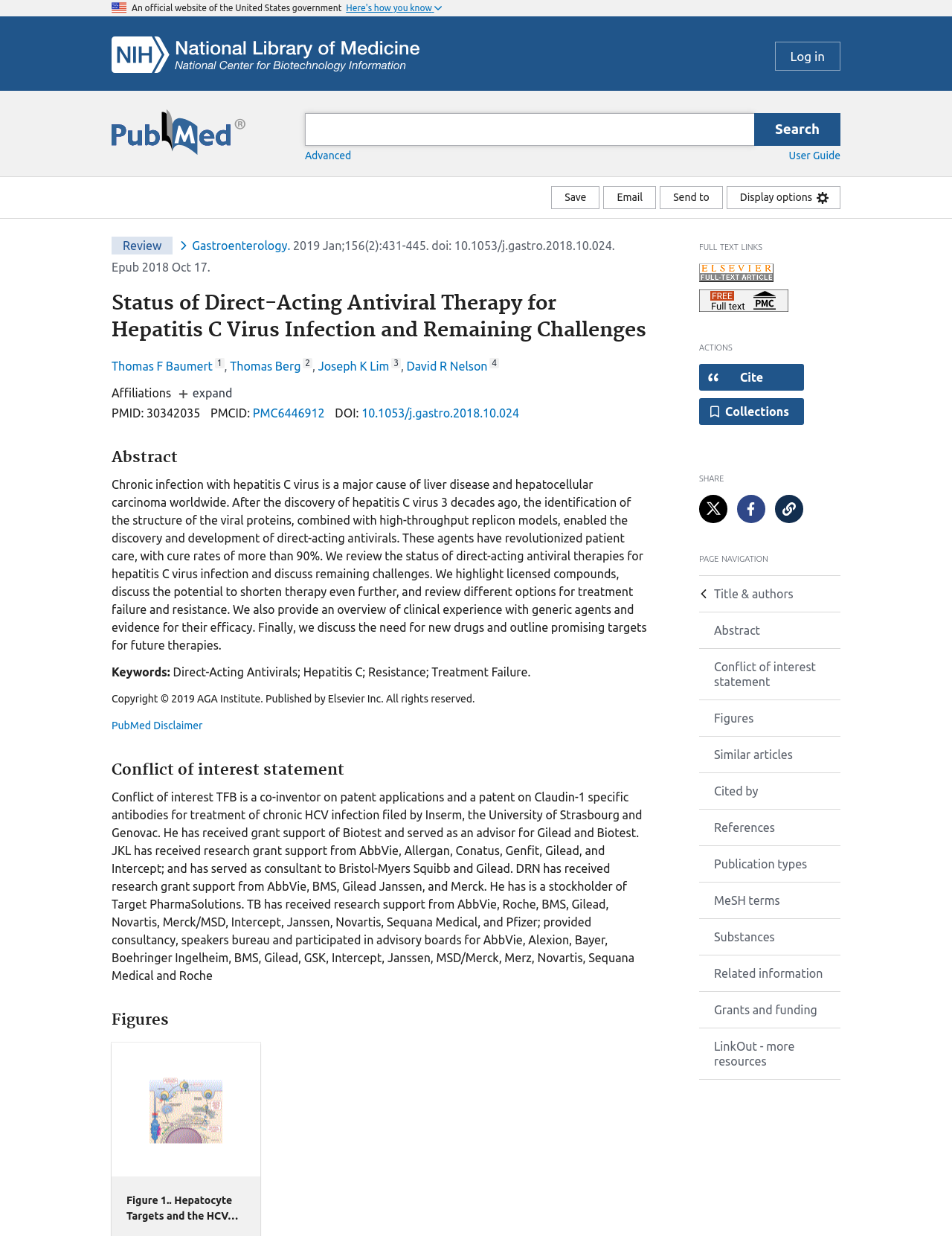Locate the bounding box coordinates of the area to click to fulfill this instruction: "Open the citation dialog". The bounding box should be presented as four float numbers between 0 and 1, in the order [left, top, right, bottom].

[0.734, 0.294, 0.845, 0.316]